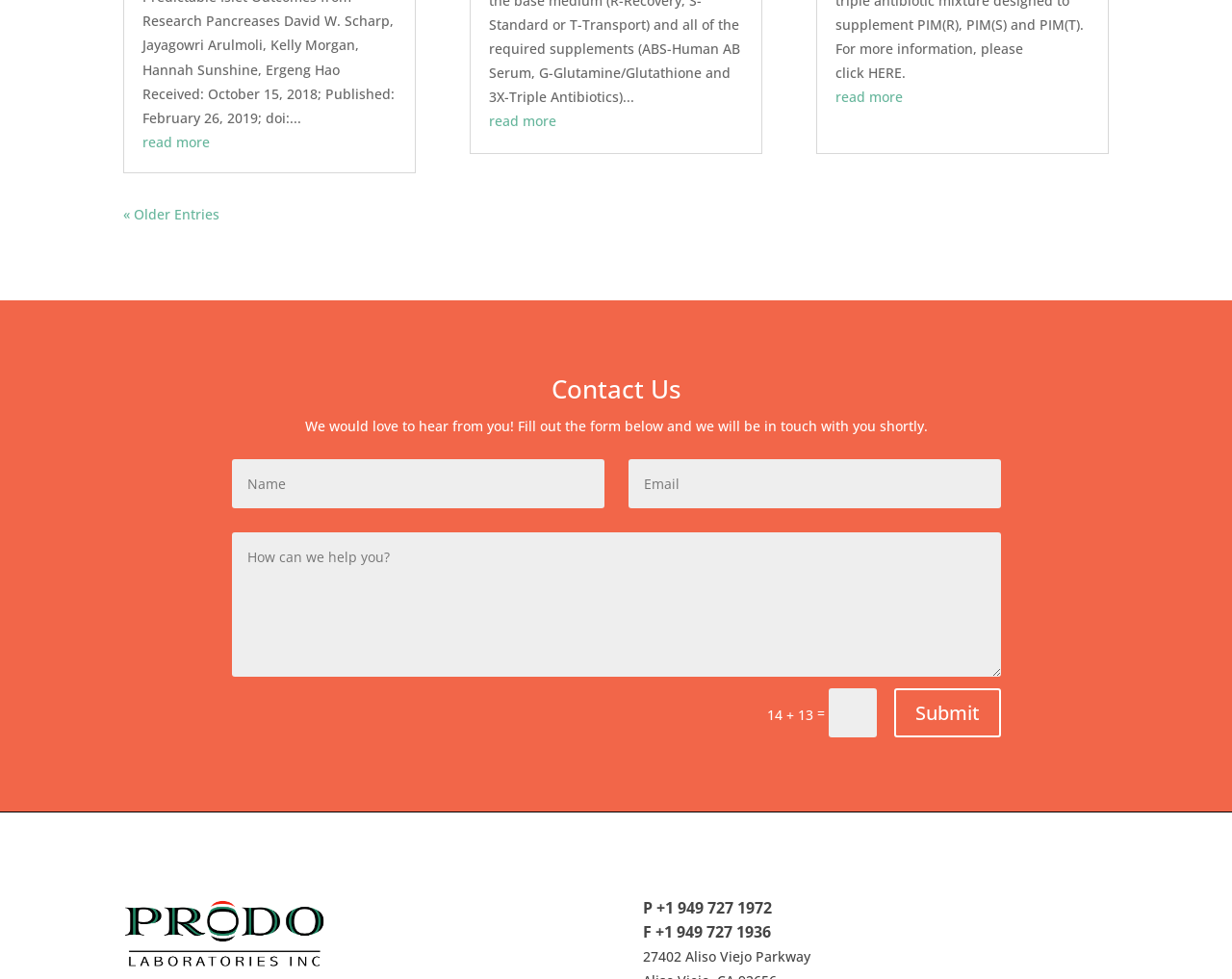With reference to the image, please provide a detailed answer to the following question: What is the link to the left of the 'Contact Us' heading?

The link '« Older Entries' is located to the left of the 'Contact Us' heading, and its bounding box coordinates are [0.1, 0.21, 0.178, 0.228]. This suggests that it is a navigation link, possibly leading to older blog posts or articles.